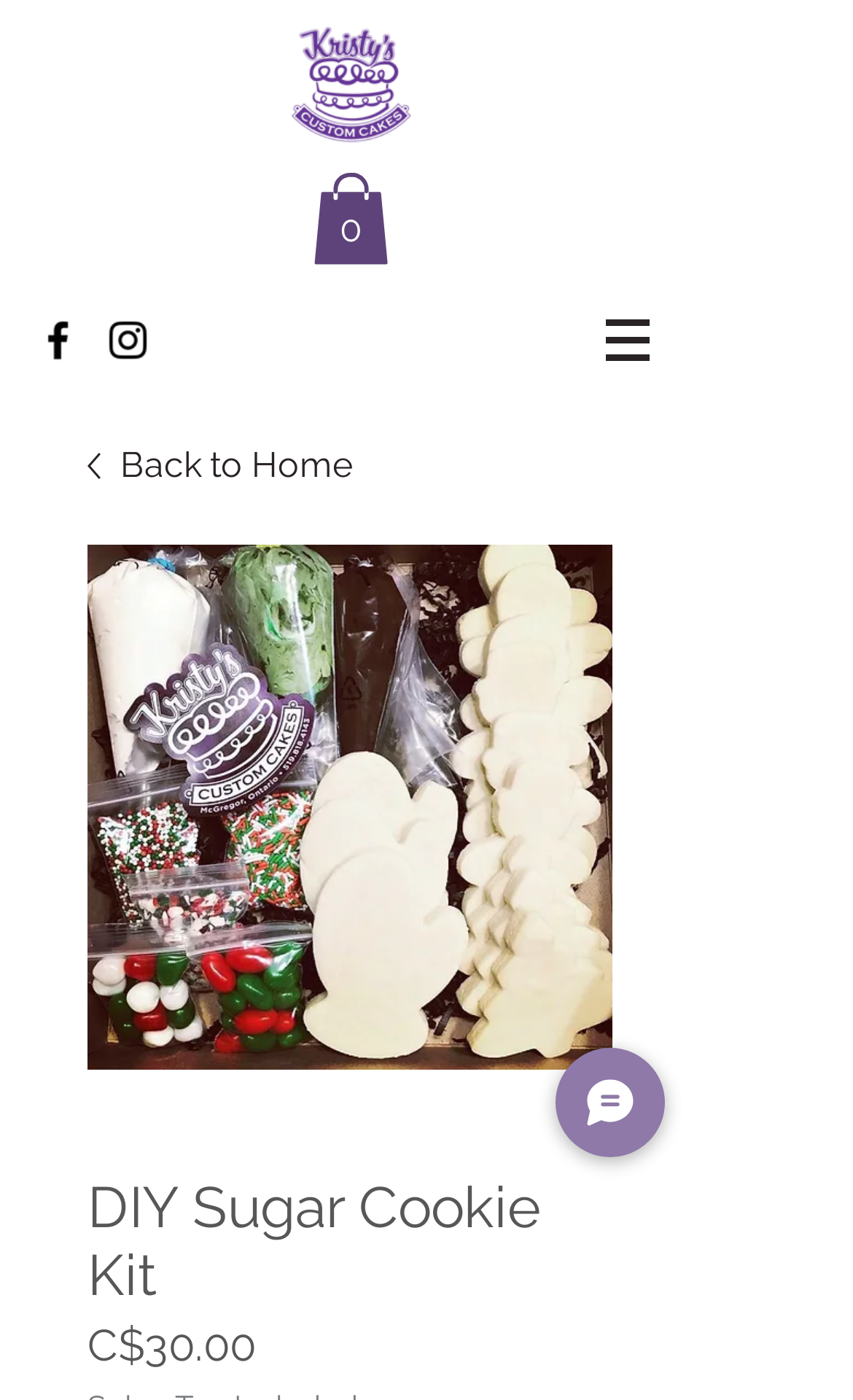Examine the screenshot and answer the question in as much detail as possible: How many social media links are there in the Social Bar?

I found the Social Bar section on the webpage, which contains two link elements, one for Facebook and one for Instagram, each with an image icon.